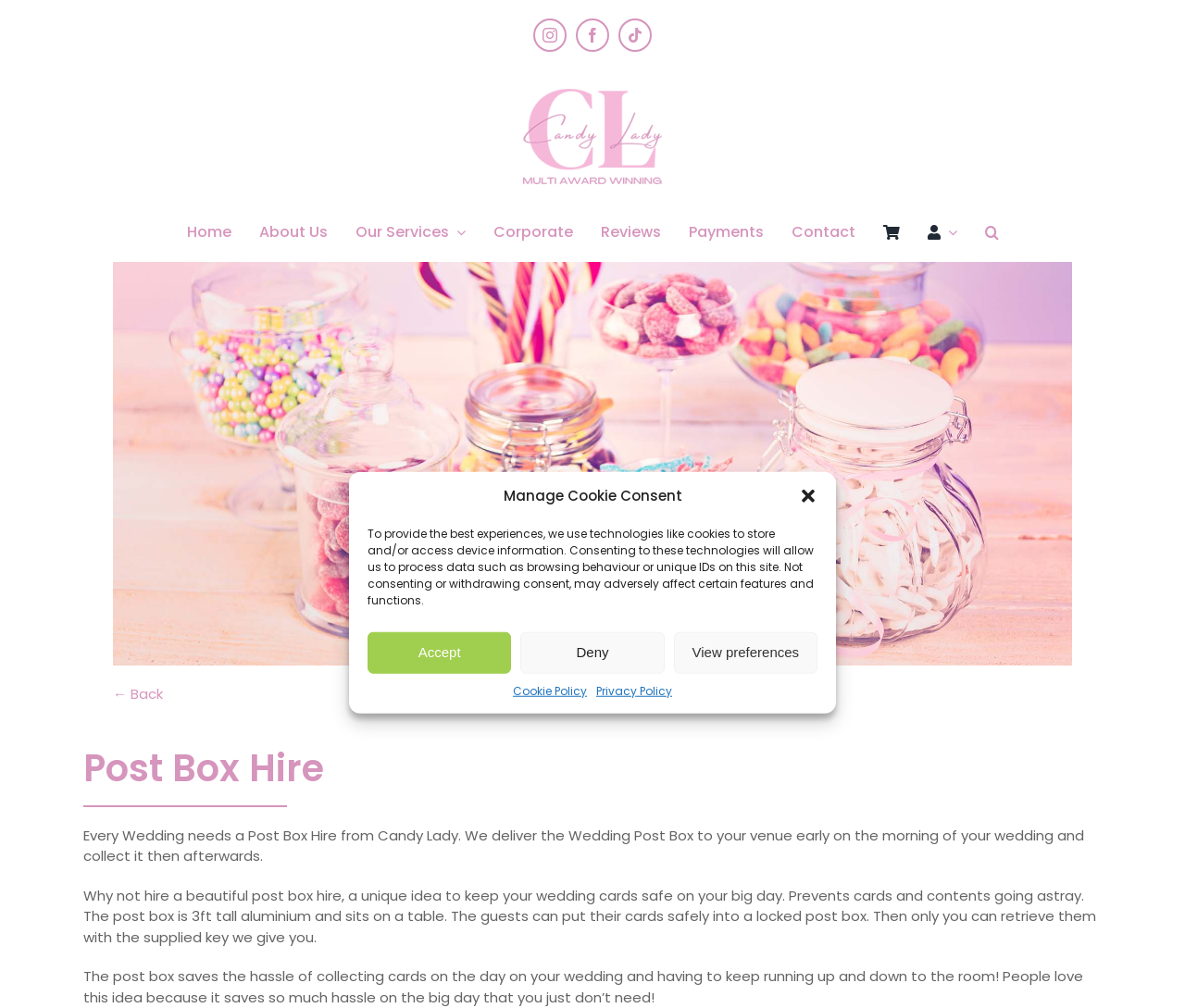Detail the various sections and features present on the webpage.

This webpage is about Candy Lady's post box hire service for weddings. At the top, there is a dialog box for managing cookie consent, which includes buttons to accept, deny, or view preferences, as well as links to the cookie policy and privacy policy. Below this, there are social media links to Instagram, Facebook, and TikTok, followed by the Candy Lady logo, which is also a link.

The main navigation menu is located on the left side of the page, with links to various sections such as Home, About Us, Our Services, Corporate, Reviews, Payments, and Contact. There is also a search button at the bottom of the menu.

On the right side of the page, there is a large image of a chocolate fountain hire, which is a service offered by Candy Lady. Below this, there is a link to go back to the previous page.

The main content of the page is about the post box hire service, with a heading that reads "Post Box Hire". There is a brief description of the service, explaining that Candy Lady delivers the post box to the wedding venue and collects it afterwards. The post box is 3ft tall and made of aluminum, and guests can deposit their cards safely into the locked box. The description also highlights the benefits of using this service, such as preventing cards from going astray and saving hassle on the wedding day.

Overall, the webpage is focused on promoting Candy Lady's post box hire service for weddings, with clear descriptions and benefits of the service.